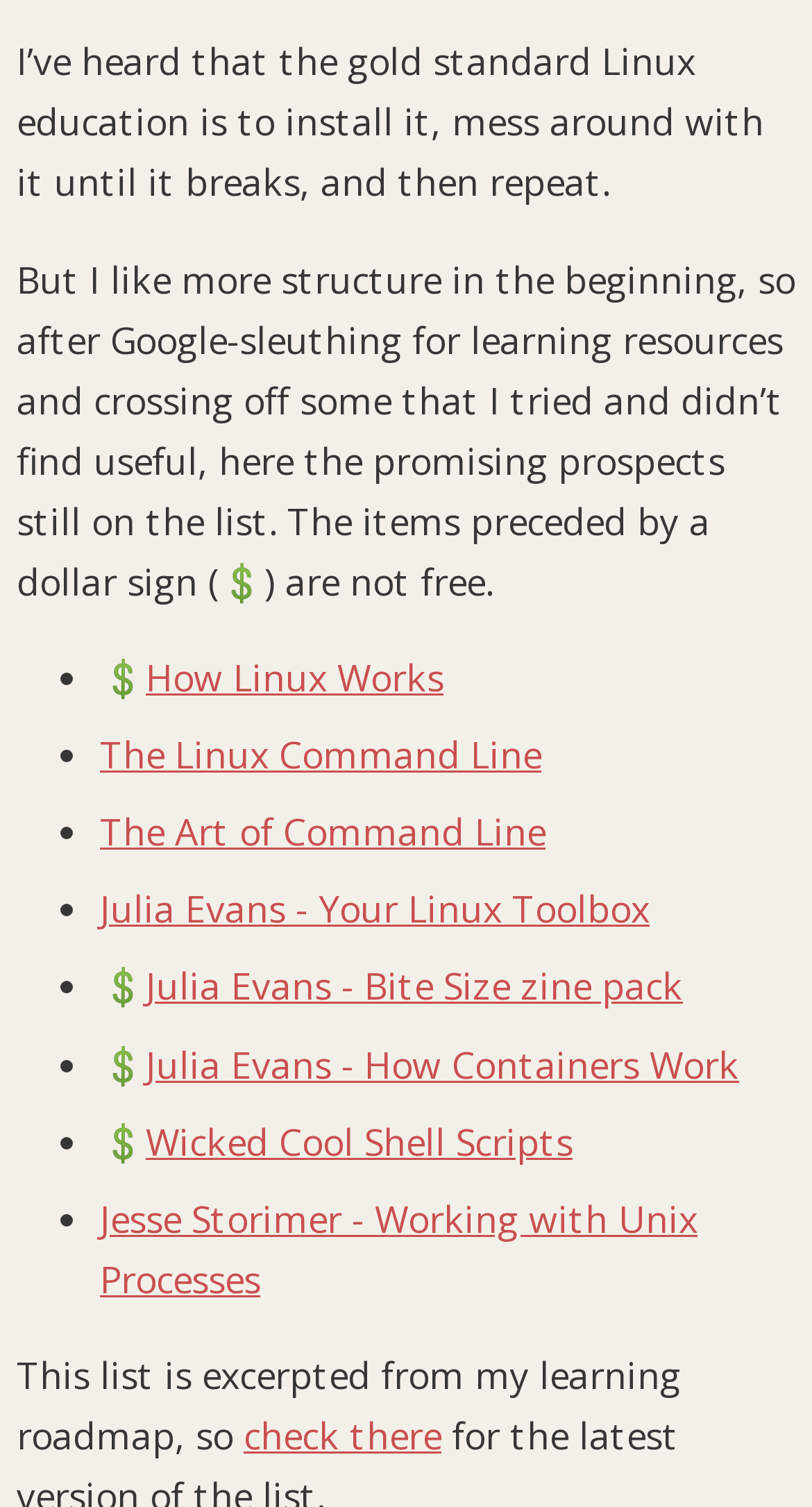Reply to the question below using a single word or brief phrase:
What is the topic of 'Jesse Storimer - Working with Unix Processes'?

Unix Processes